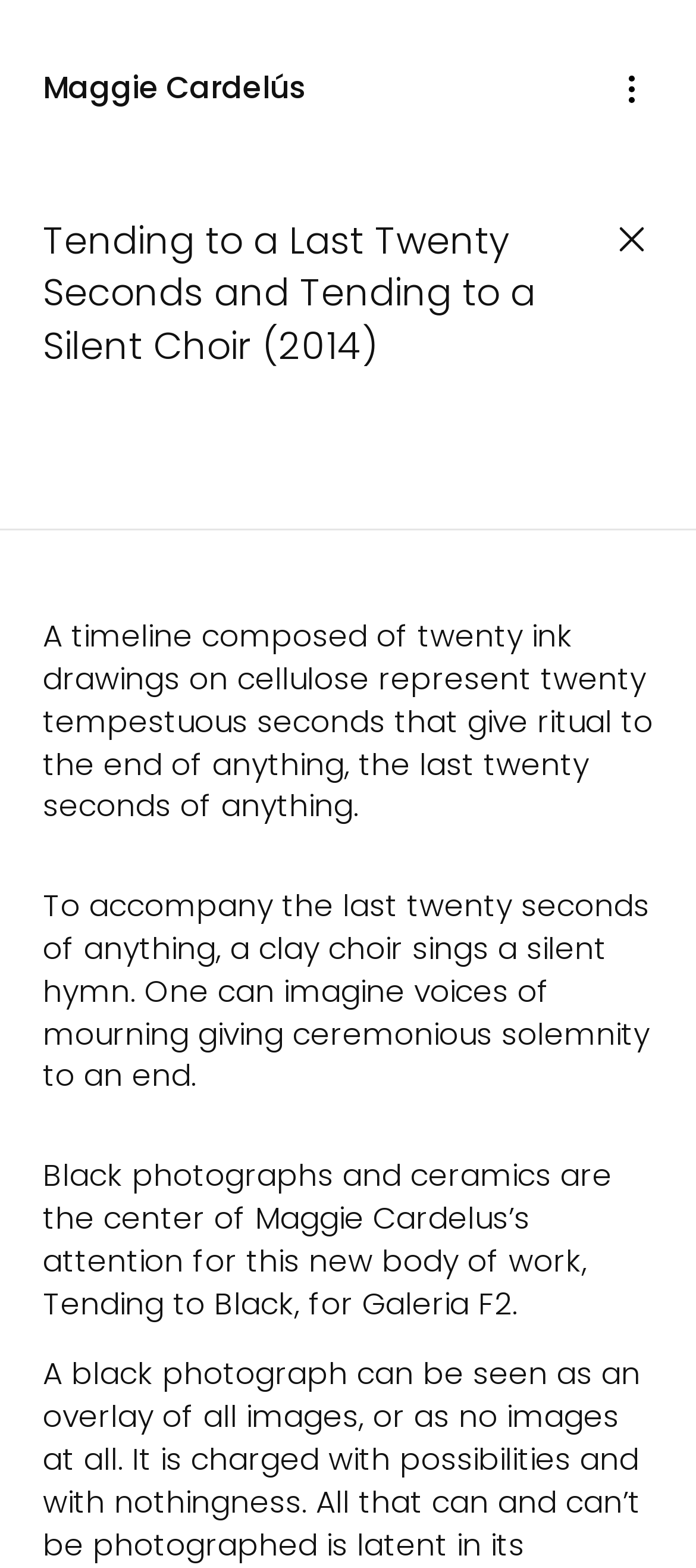Answer the question below using just one word or a short phrase: 
What is the title of the artwork?

Tending to a Last Twenty Seconds and Tending to a Silent Choir (2014)